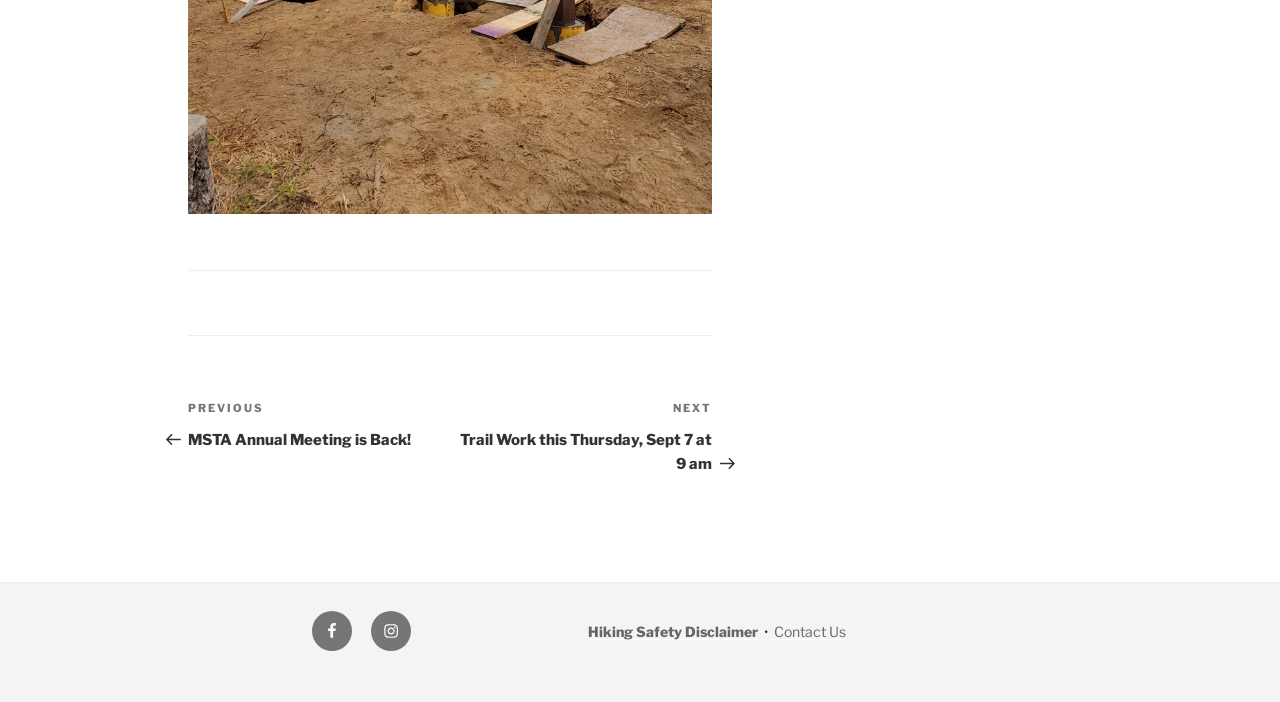What is the text between 'Hiking Safety Disclaimer' and 'Contact Us' links?
Please use the image to provide an in-depth answer to the question.

The text between the 'Hiking Safety Disclaimer' and 'Contact Us' links is a bullet point '•', which is a static text element with bounding box coordinates [0.592, 0.887, 0.602, 0.911].